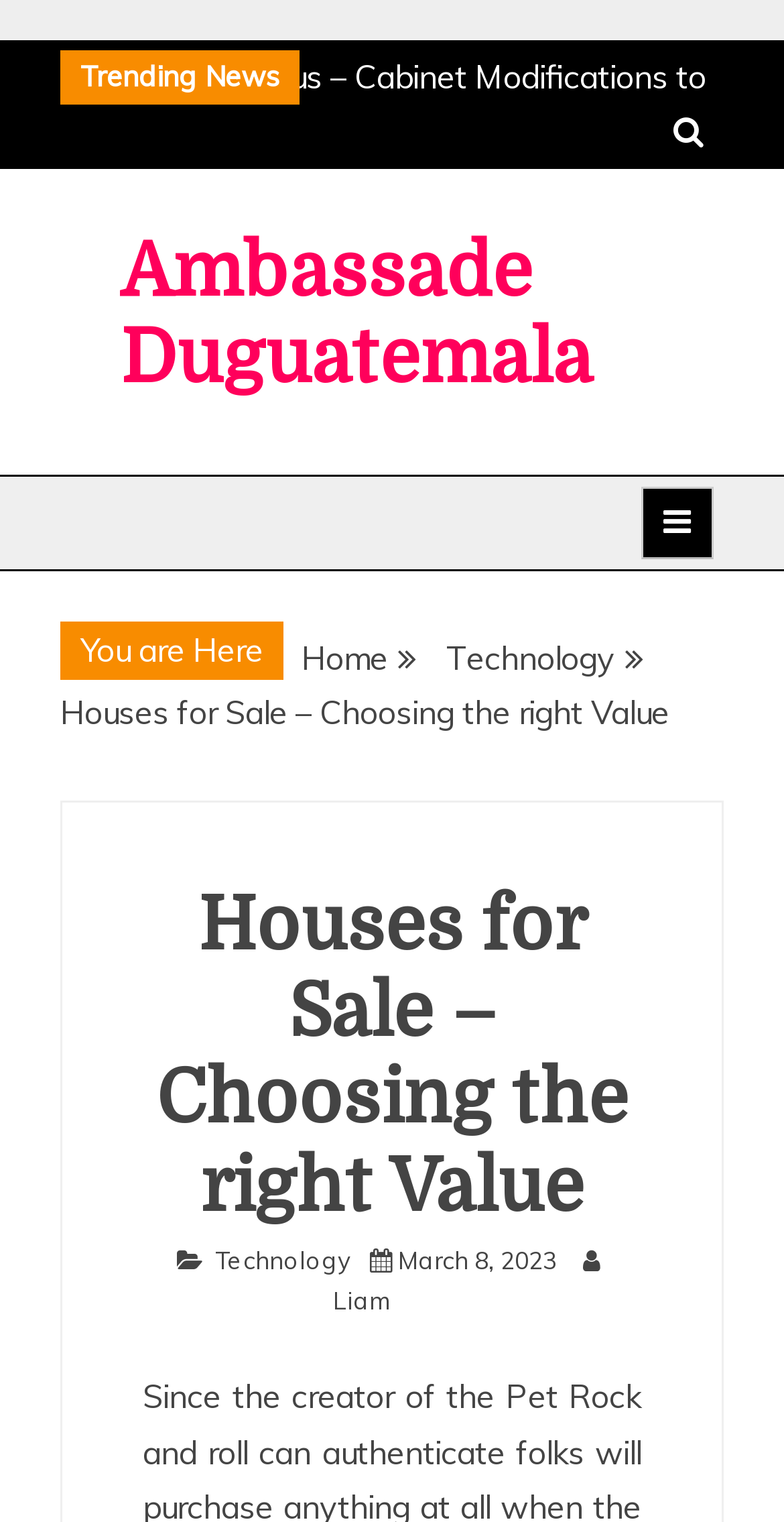Please identify the bounding box coordinates of the clickable element to fulfill the following instruction: "Visit Home page". The coordinates should be four float numbers between 0 and 1, i.e., [left, top, right, bottom].

[0.385, 0.418, 0.495, 0.445]